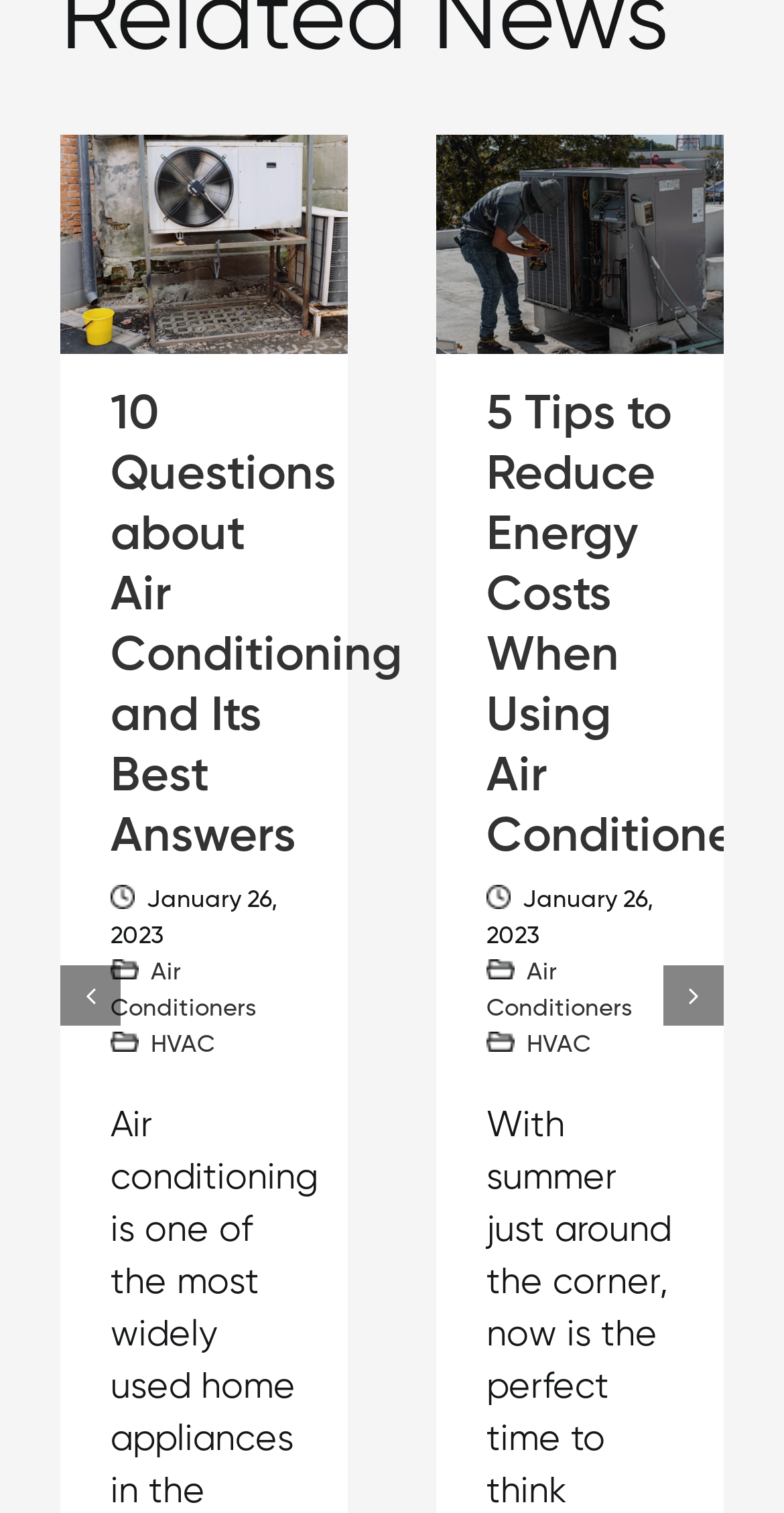Using the image as a reference, answer the following question in as much detail as possible:
What is the title of the first article?

I looked at the first heading on the webpage and found that the title of the first article is '10 Questions about Air Conditioning and Its Best Answers'.